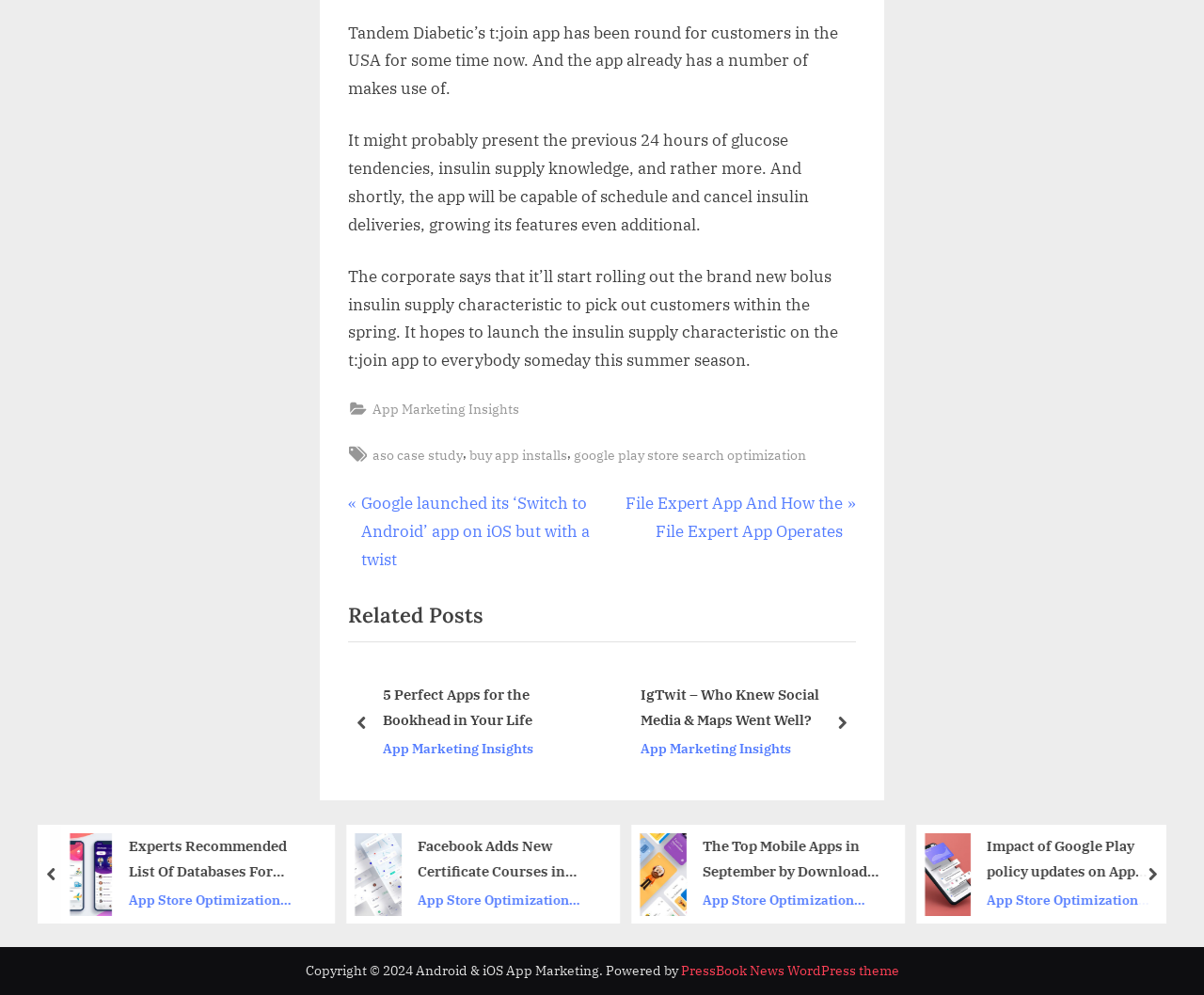Locate the bounding box coordinates of the clickable element to fulfill the following instruction: "Read the article by 'Alec'". Provide the coordinates as four float numbers between 0 and 1 in the format [left, top, right, bottom].

None